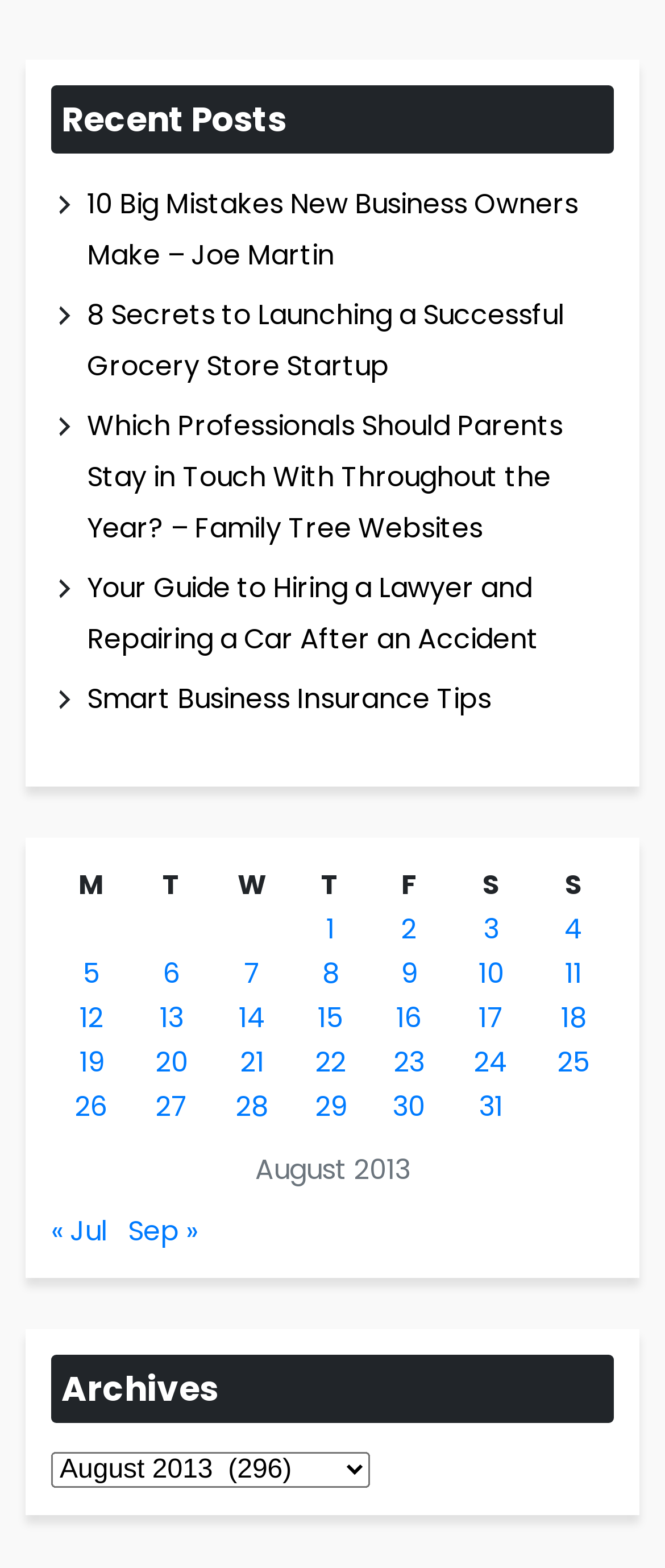Provide the bounding box coordinates for the UI element that is described as: "Sep »".

[0.192, 0.773, 0.297, 0.798]